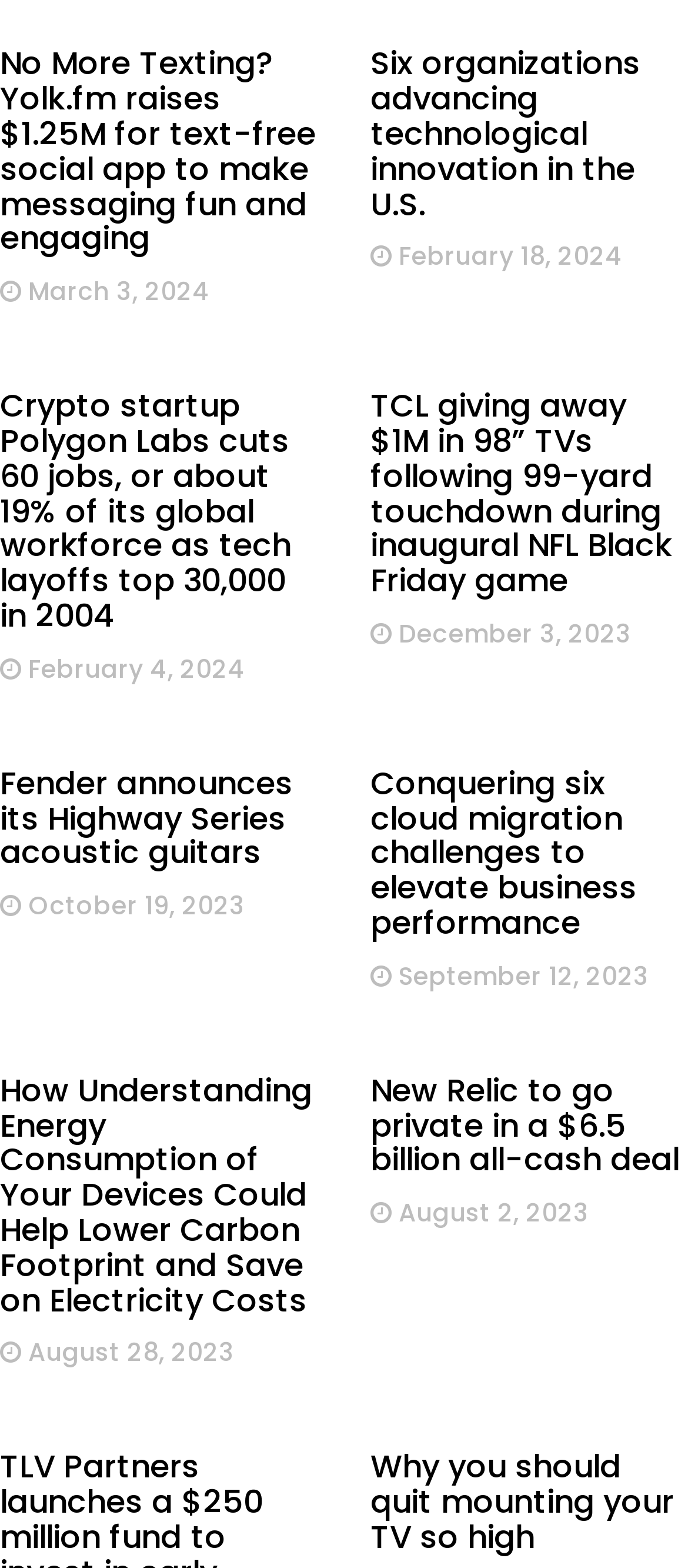Locate the bounding box coordinates of the clickable part needed for the task: "Explore Fender announces its Highway Series acoustic guitars".

[0.0, 0.485, 0.426, 0.558]